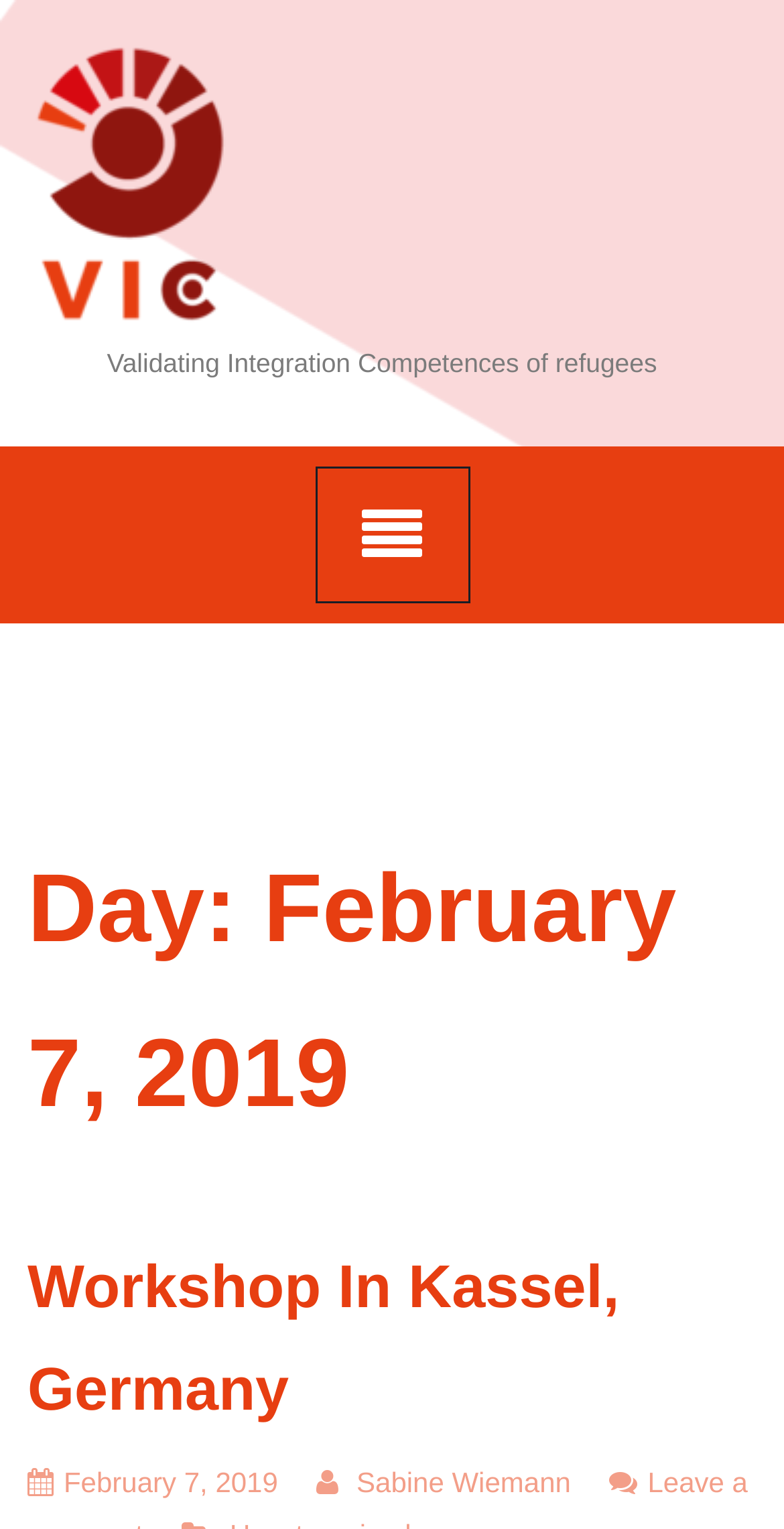What is the location of the event?
Please use the image to provide a one-word or short phrase answer.

Kassel, Germany